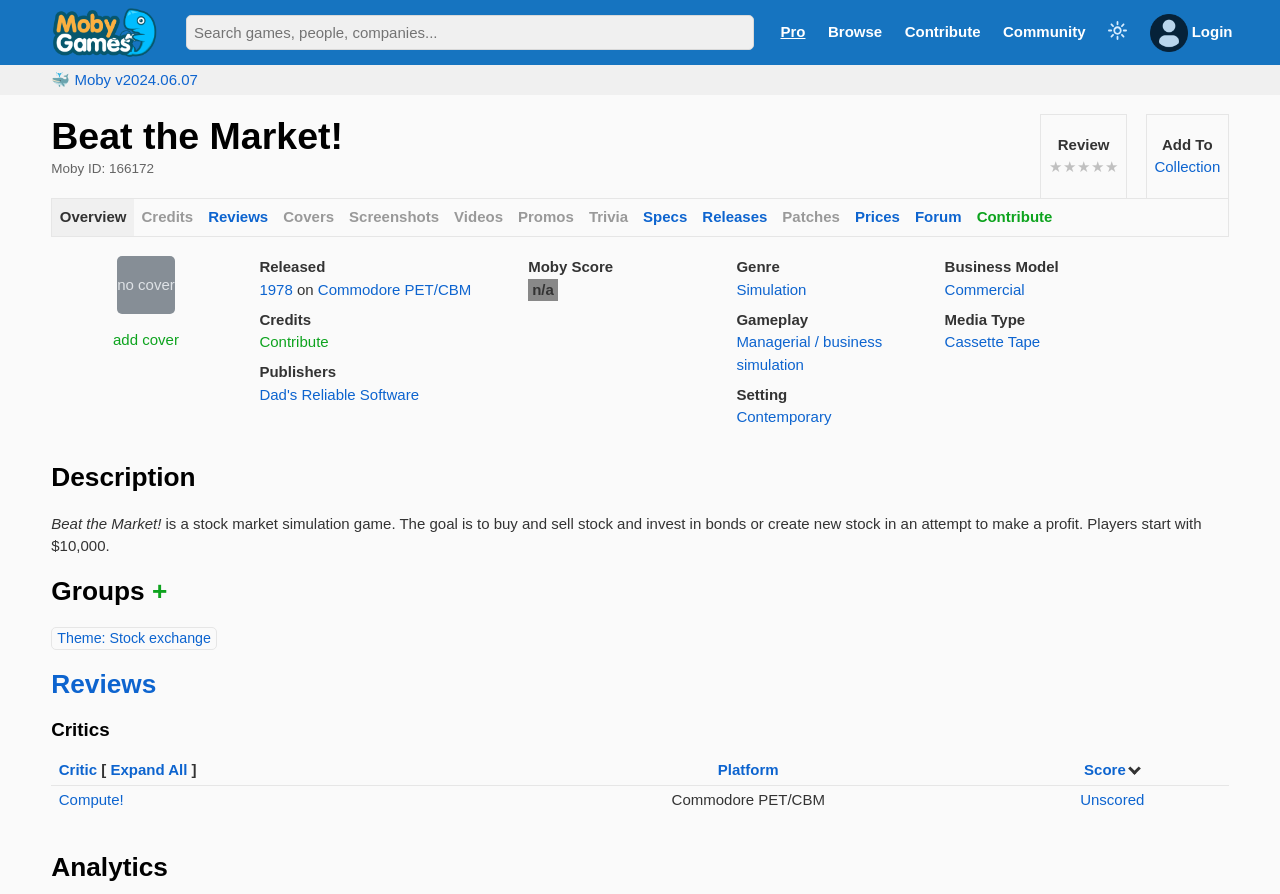What is the genre of the game?
Kindly offer a comprehensive and detailed response to the question.

The genre of the game is Simulation, which is mentioned in the description list element with the term 'Genre' and the detail 'Simulation'.